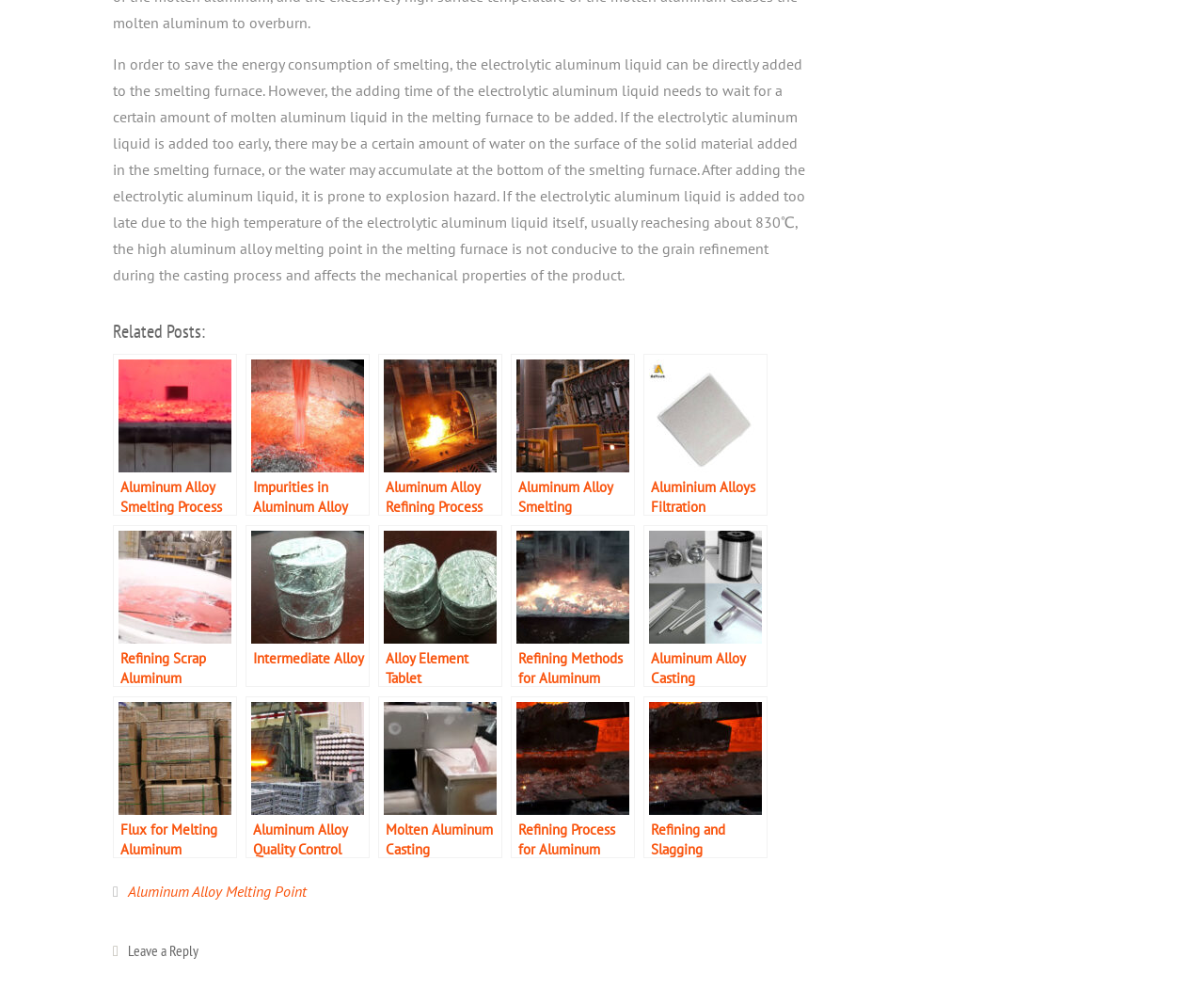What is the last link in the 'Related Posts' section?
Using the image, respond with a single word or phrase.

Refining and Slagging